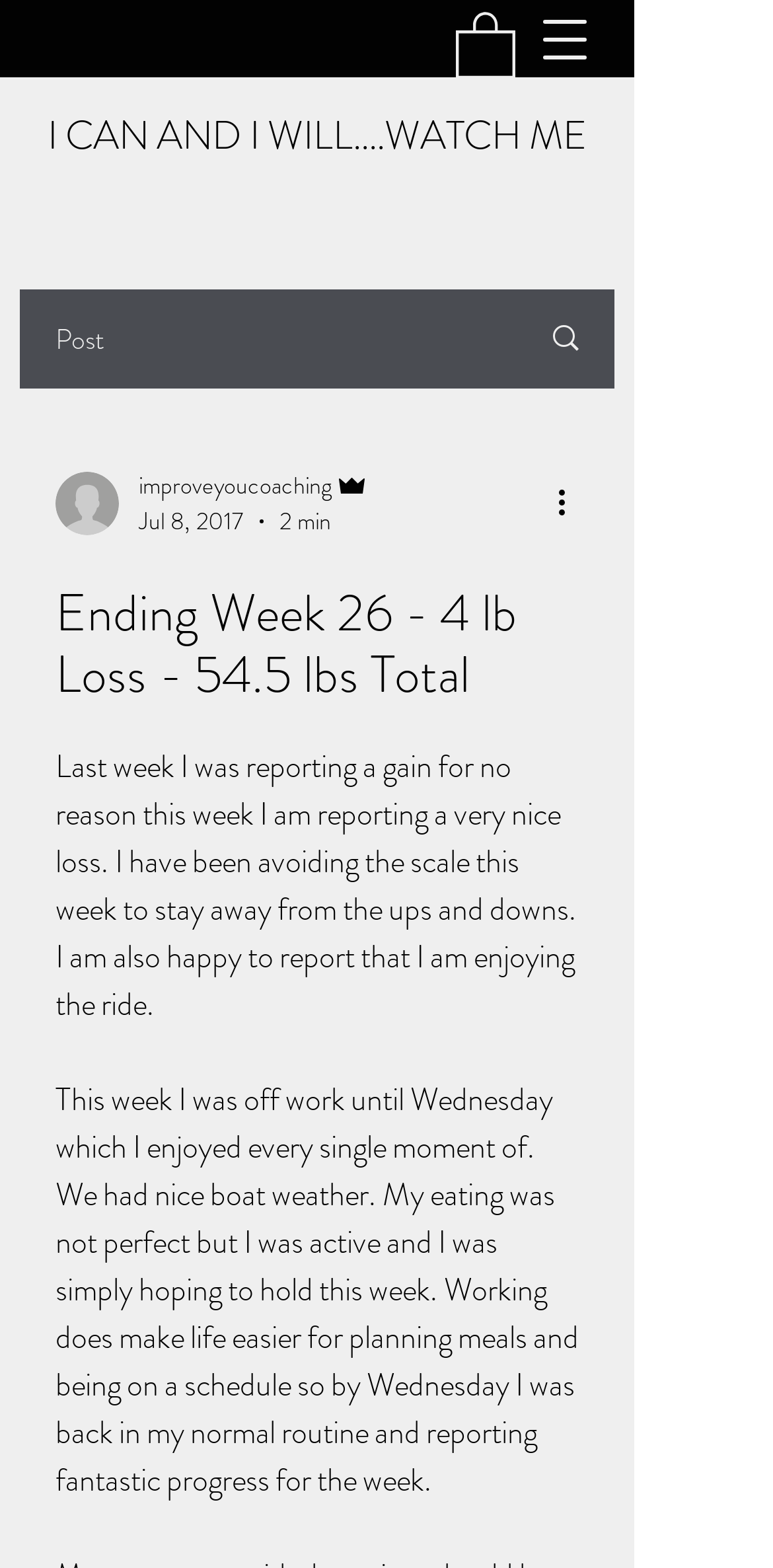Provide a brief response using a word or short phrase to this question:
What is the author's current weight?

54.5 lbs